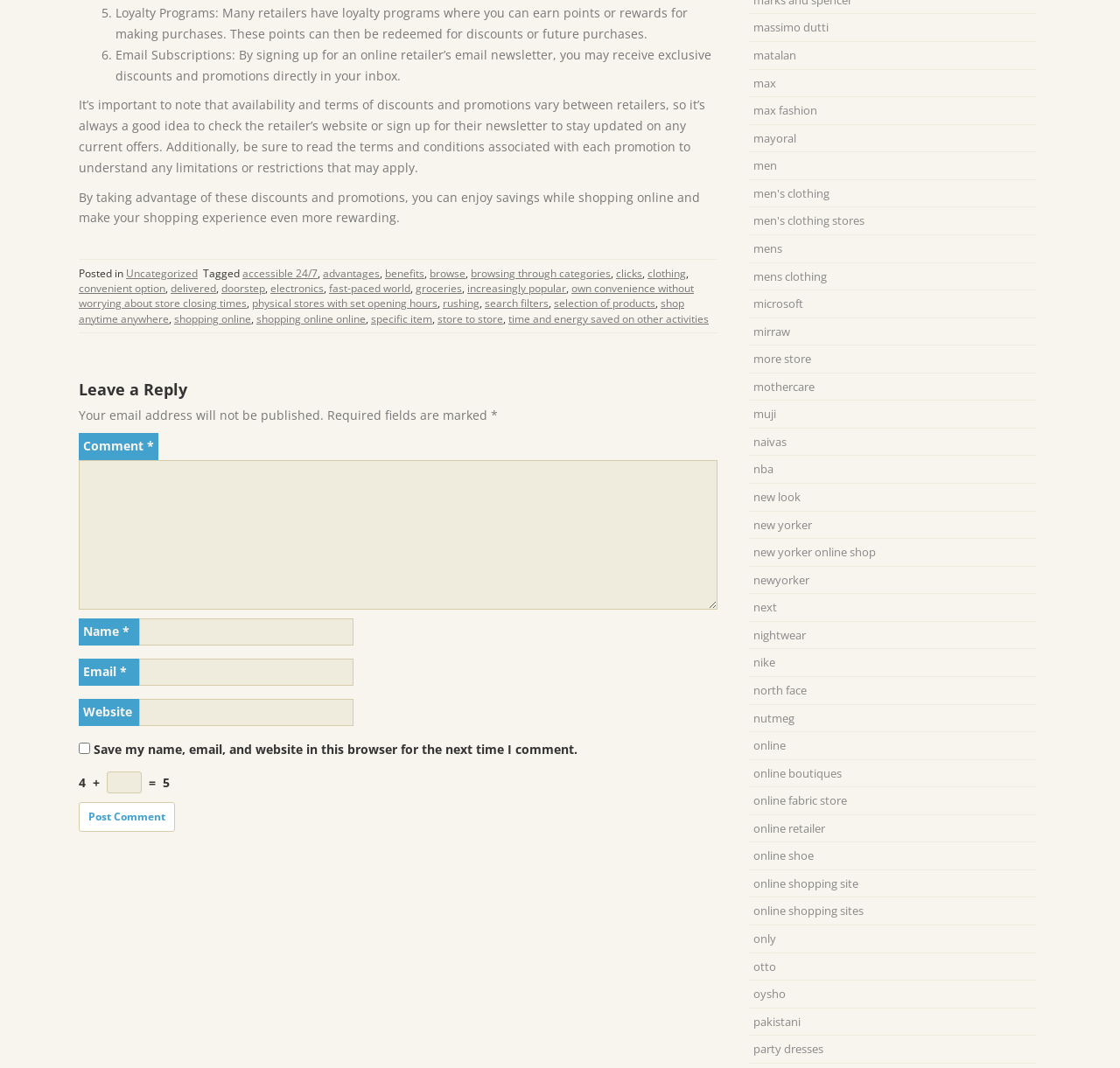Locate the bounding box coordinates of the UI element described by: "selection of products". The bounding box coordinates should consist of four float numbers between 0 and 1, i.e., [left, top, right, bottom].

[0.495, 0.277, 0.585, 0.291]